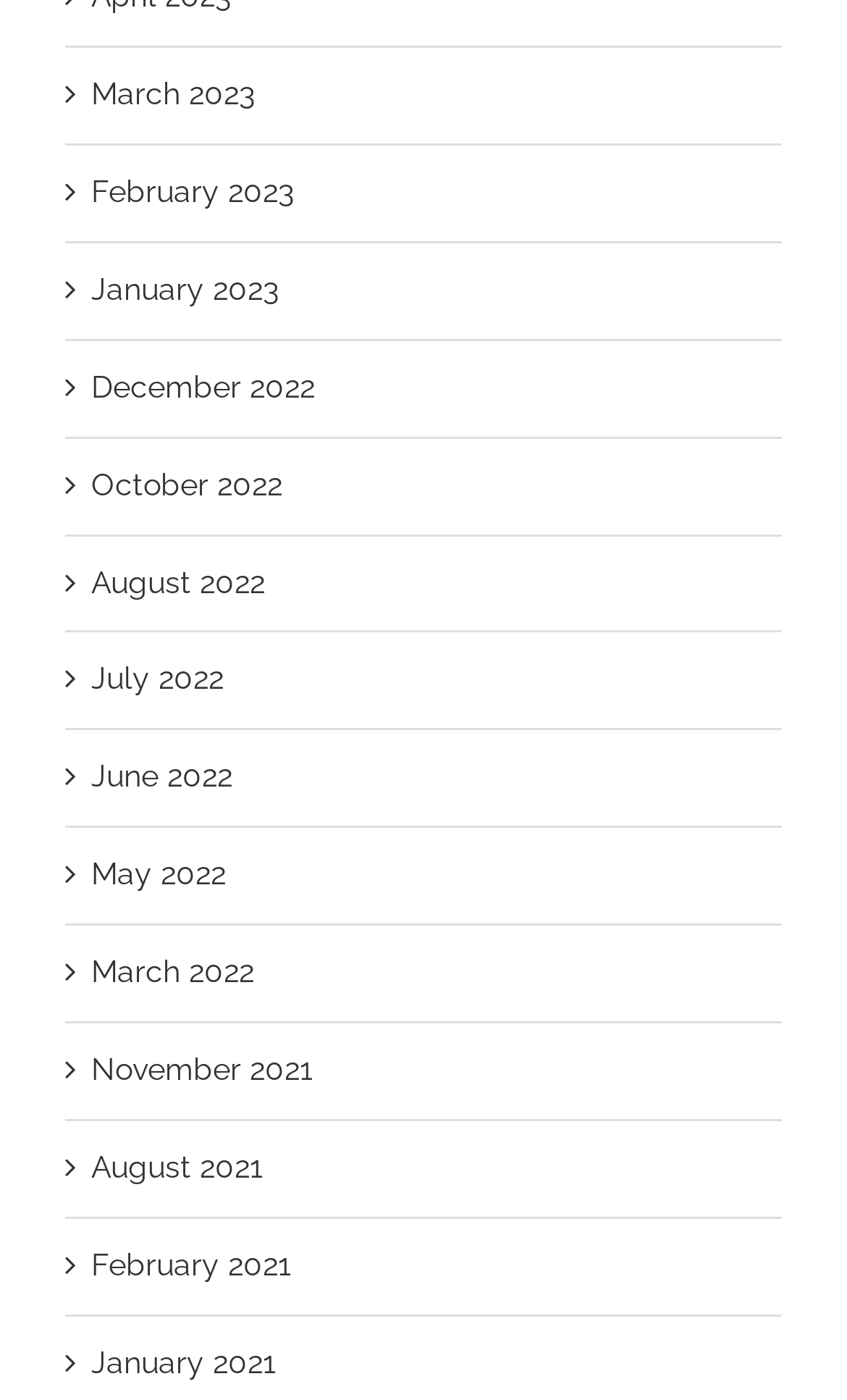Could you find the bounding box coordinates of the clickable area to complete this instruction: "View Autoboyography book details"?

None